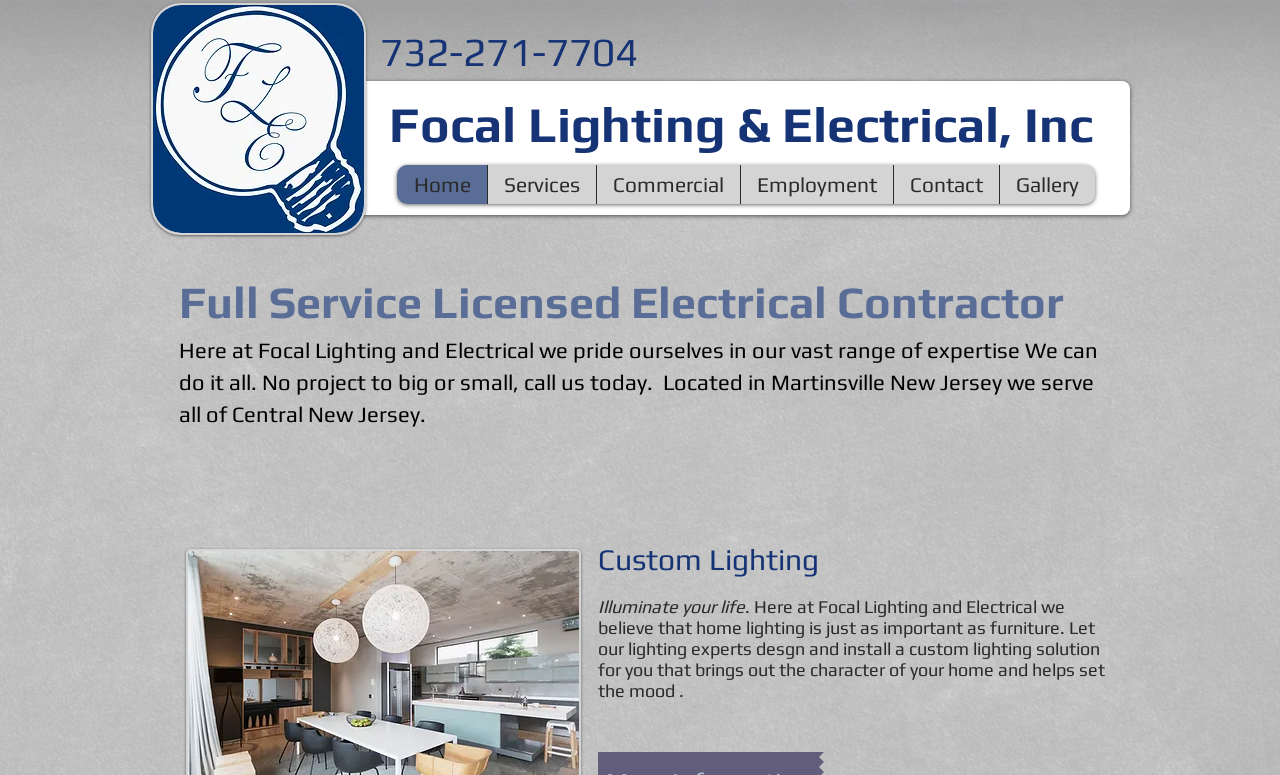Identify and provide the main heading of the webpage.

Full Service Licensed Electrical Contractor